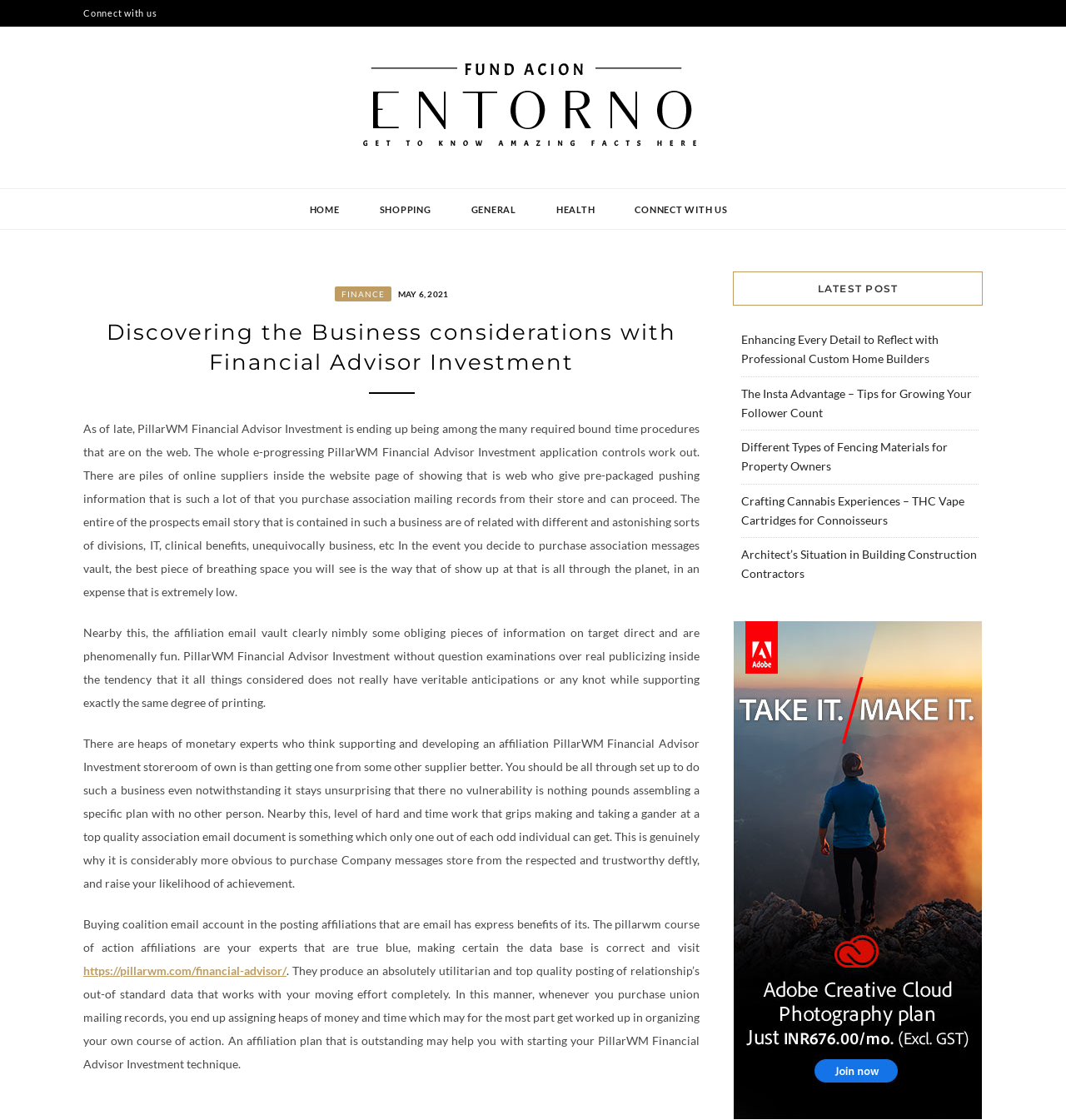How many links are in the 'LATEST POST' section?
Using the information from the image, give a concise answer in one word or a short phrase.

5